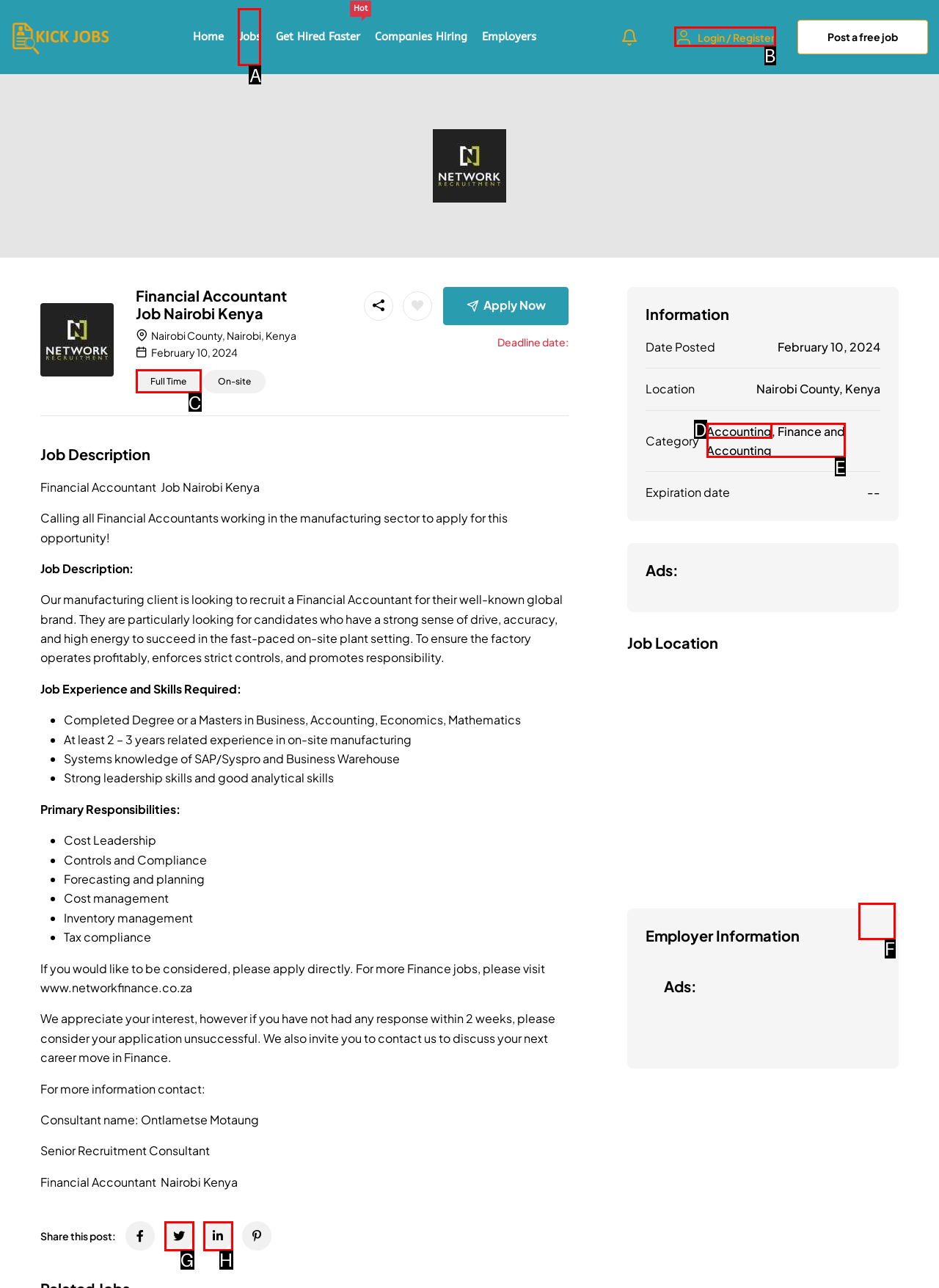Determine the letter of the element I should select to fulfill the following instruction: Click on the 'Login / Register' link. Just provide the letter.

B